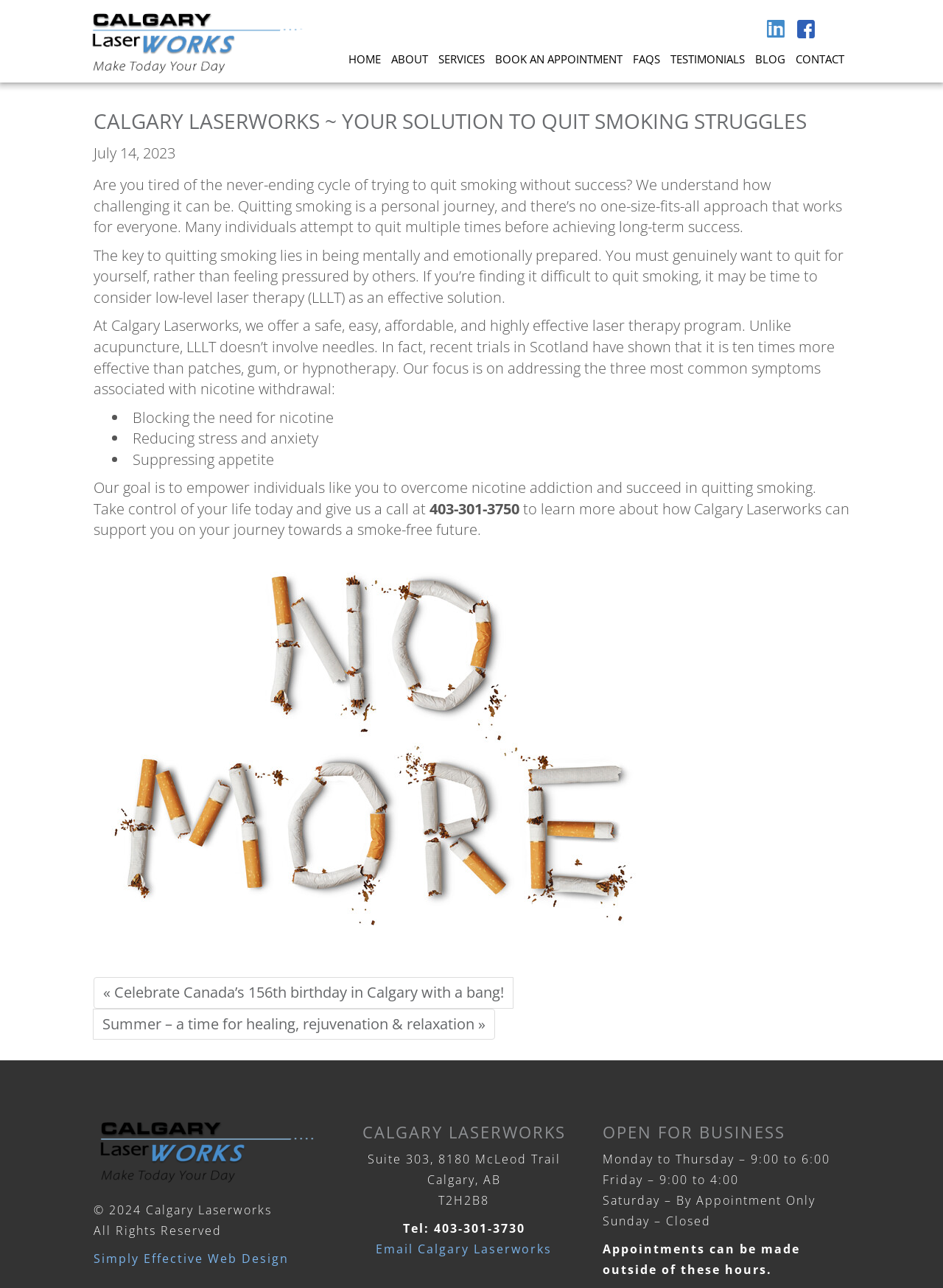Please give a succinct answer to the question in one word or phrase:
What are the three symptoms associated with nicotine withdrawal that Calgary Laserworks addresses?

Blocking nicotine need, reducing stress and anxiety, suppressing appetite